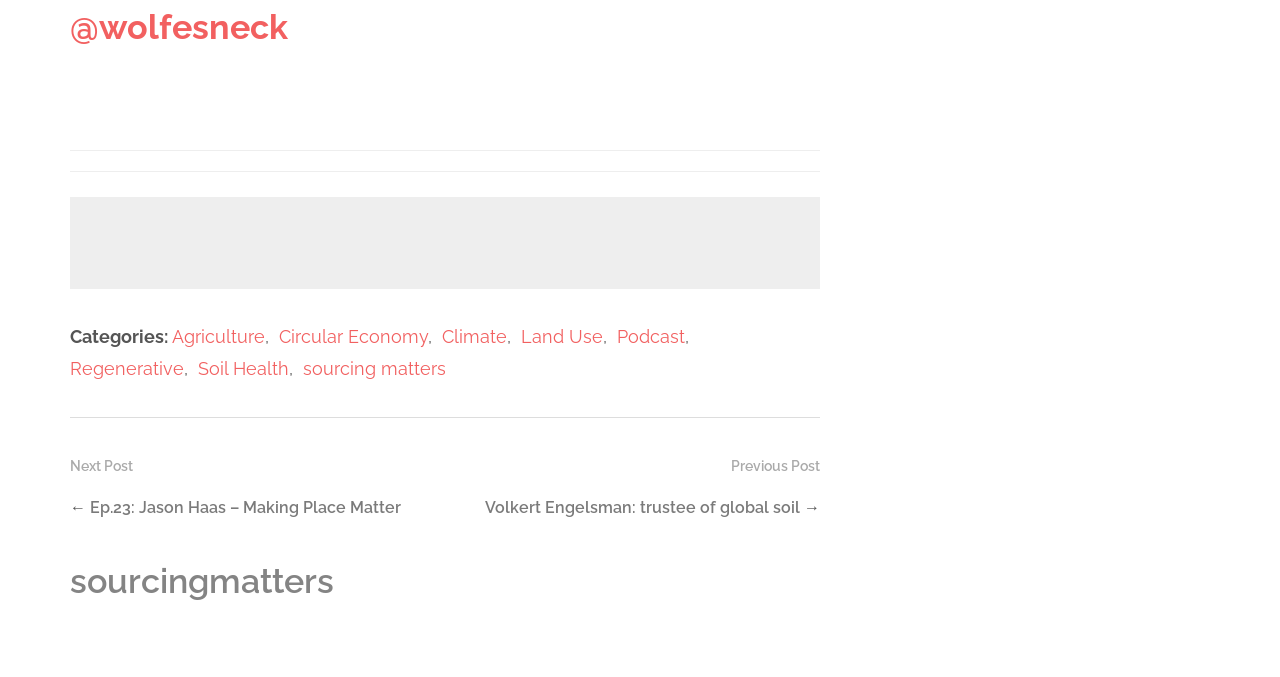Identify the bounding box for the UI element described as: "@wolfesneck". Ensure the coordinates are four float numbers between 0 and 1, formatted as [left, top, right, bottom].

[0.055, 0.011, 0.231, 0.07]